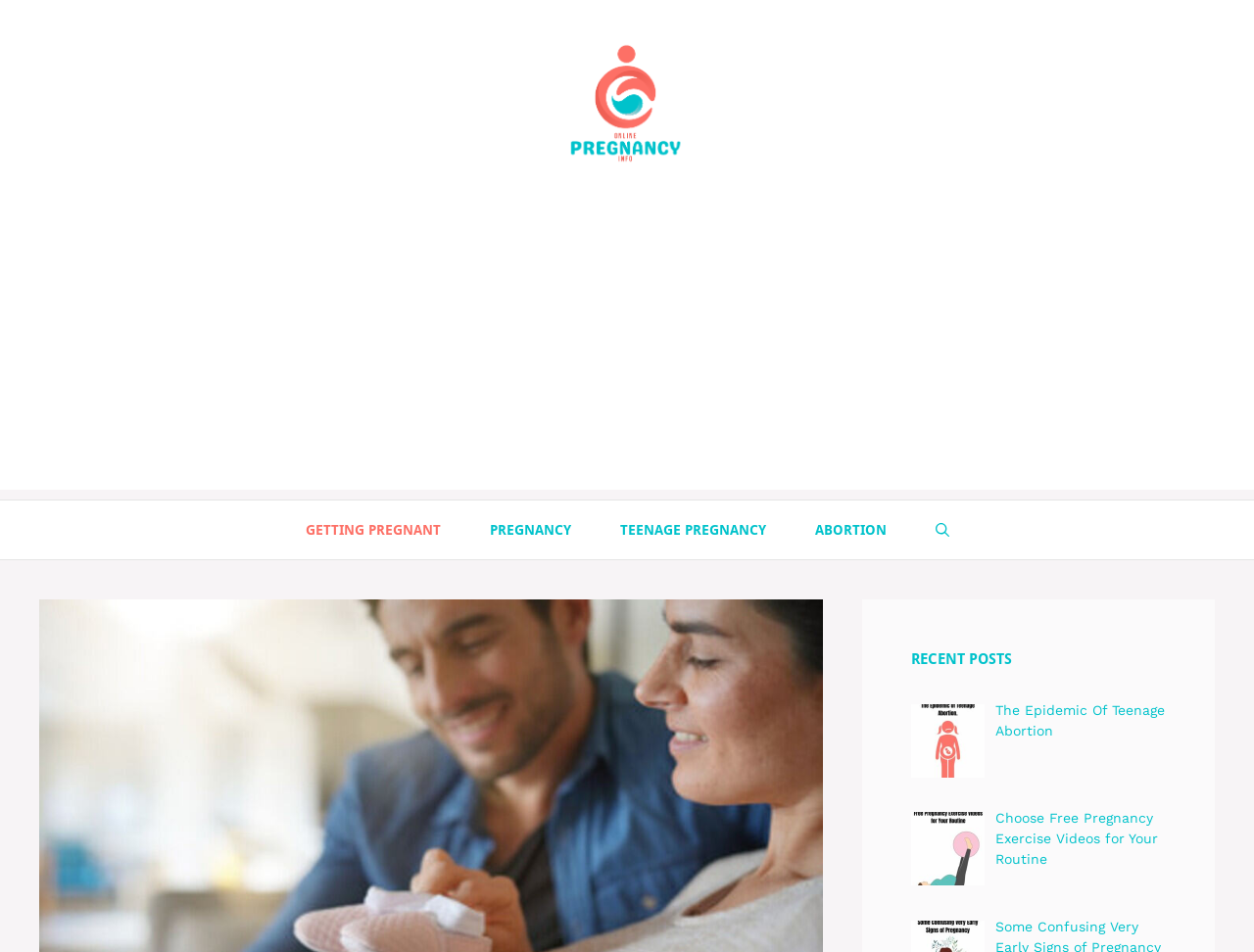What is the category of pregnancy related to teenagers?
Please answer the question with as much detail as possible using the screenshot.

I found the navigation menu with links to different categories, and one of the links is 'TEENAGE PREGNANCY', which suggests that this is a category related to teenagers and pregnancy.